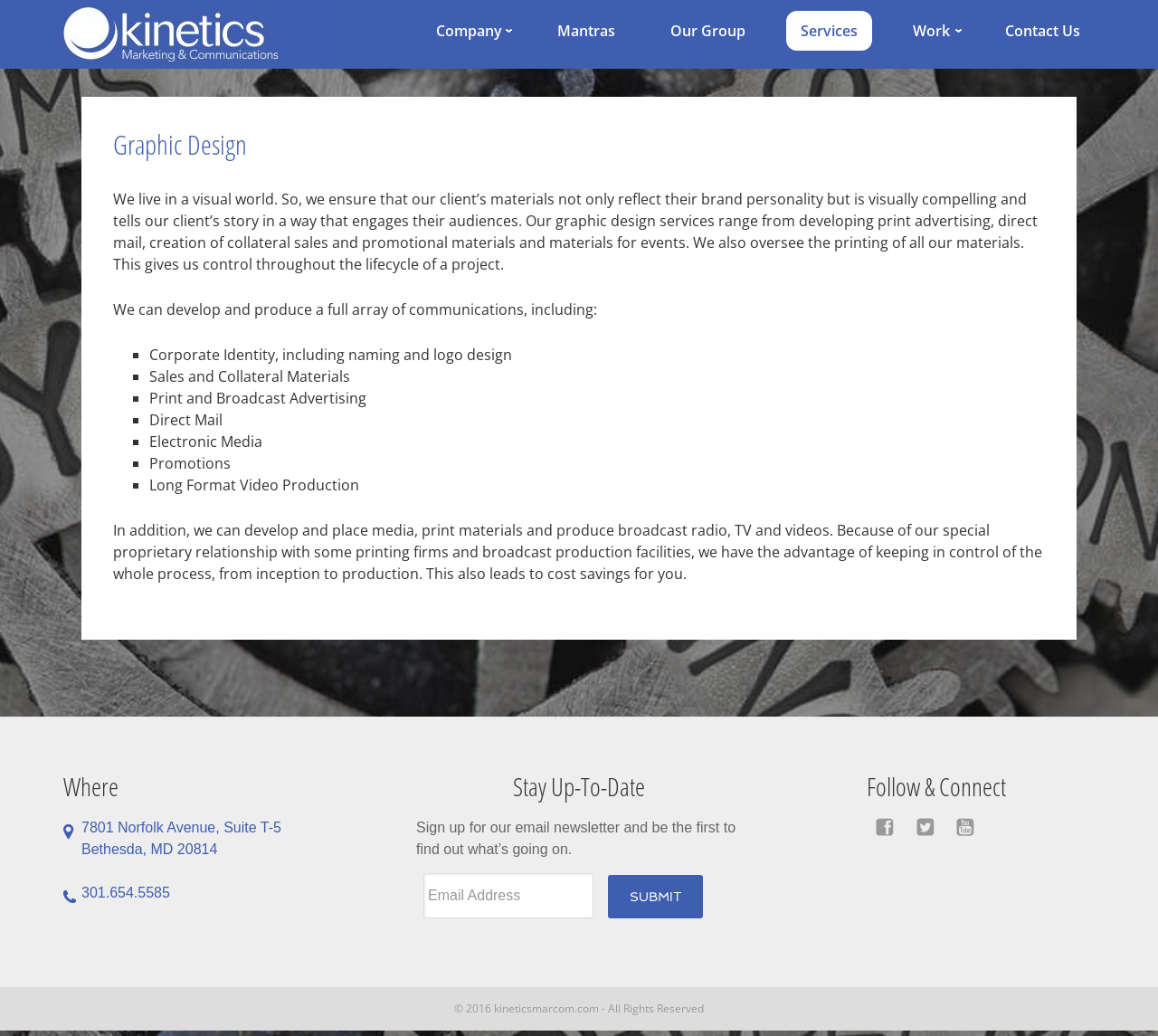Locate the bounding box of the UI element described by: "Privacy Policy" in the given webpage screenshot.

None